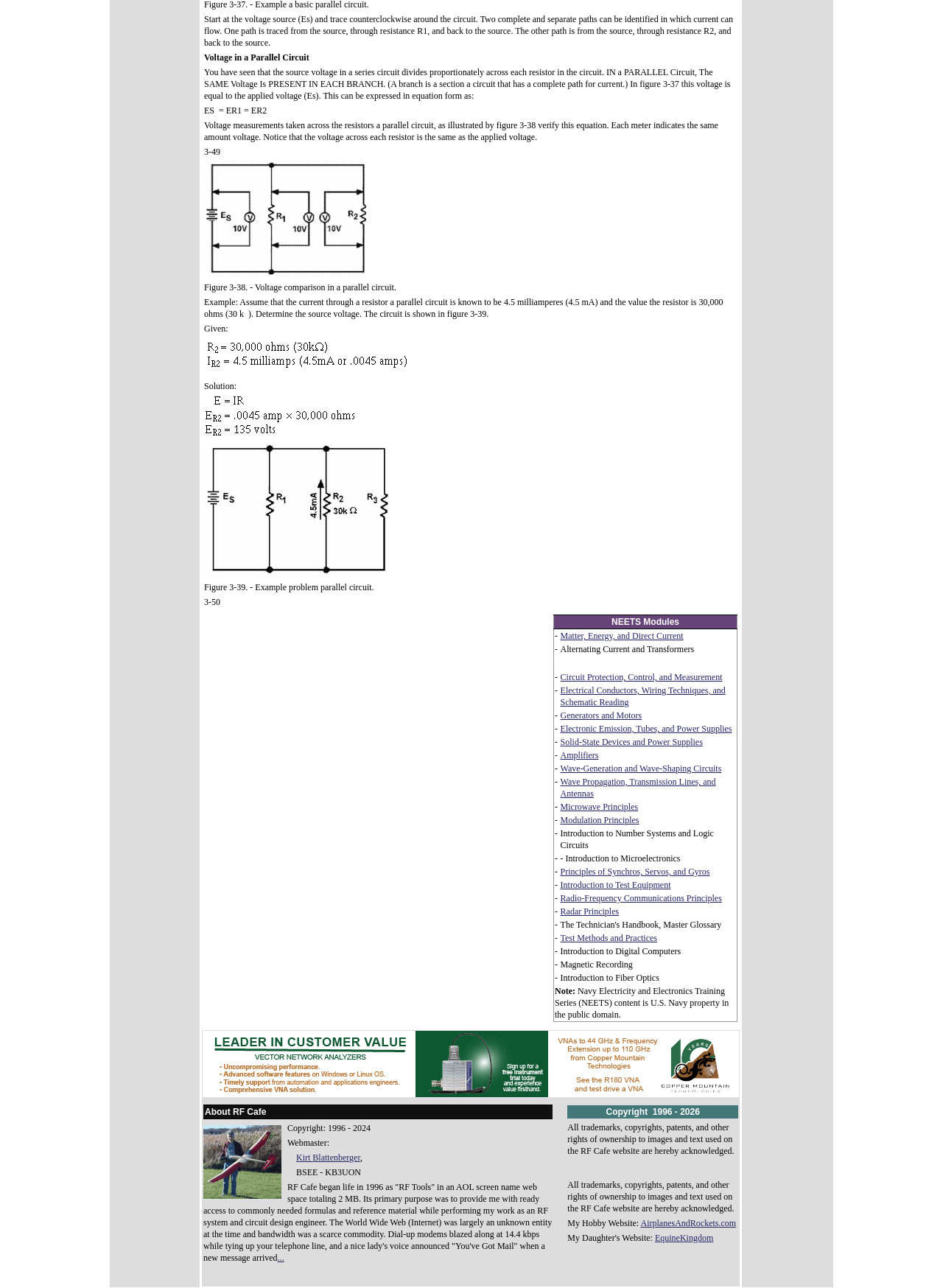Please identify the bounding box coordinates of the element's region that should be clicked to execute the following instruction: "Click on '+ Read More Reviews'". The bounding box coordinates must be four float numbers between 0 and 1, i.e., [left, top, right, bottom].

None